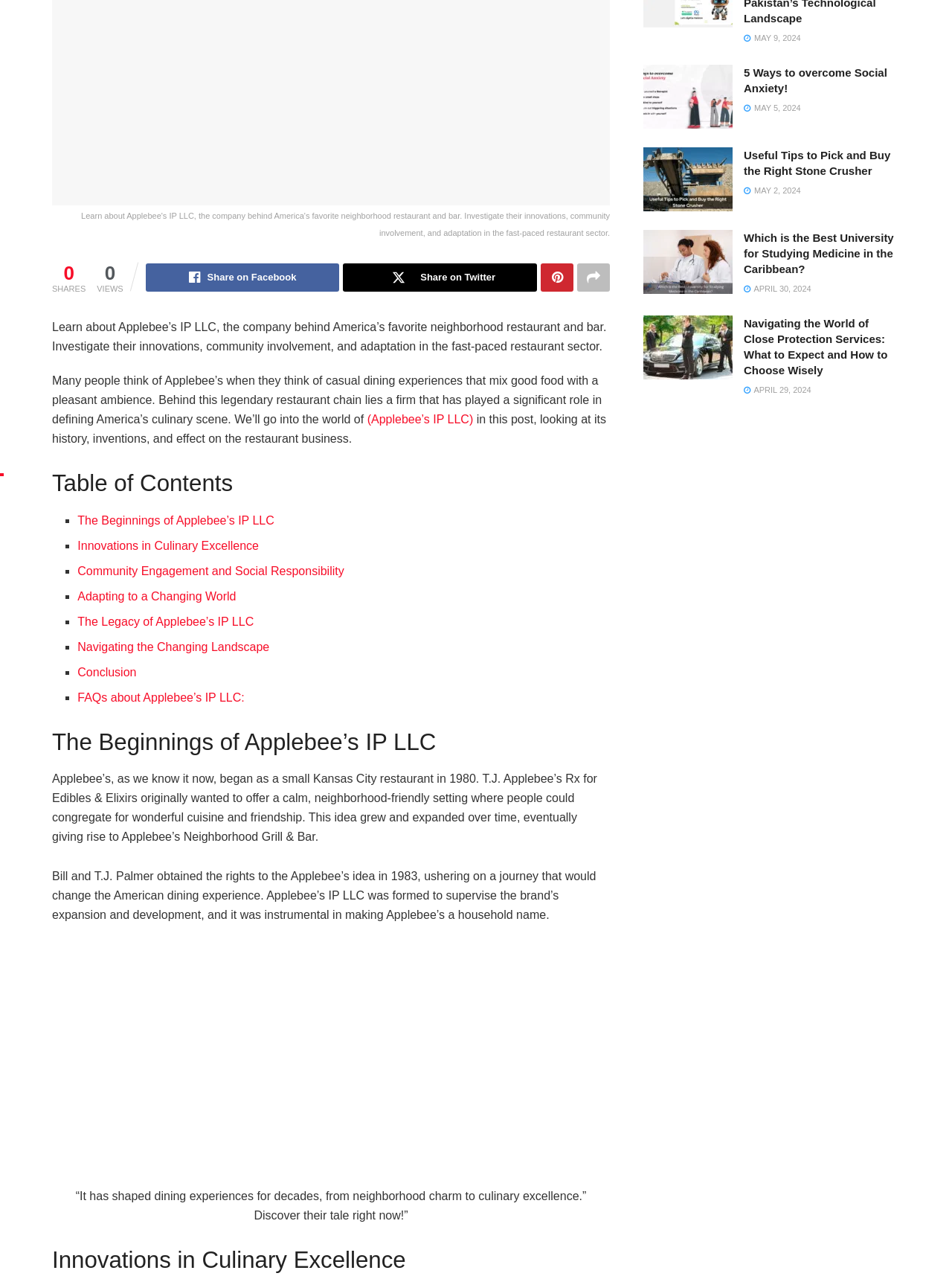Given the element description Share on Twitter, predict the bounding box coordinates for the UI element in the webpage screenshot. The format should be (top-left x, top-left y, bottom-right x, bottom-right y), and the values should be between 0 and 1.

[0.36, 0.206, 0.564, 0.228]